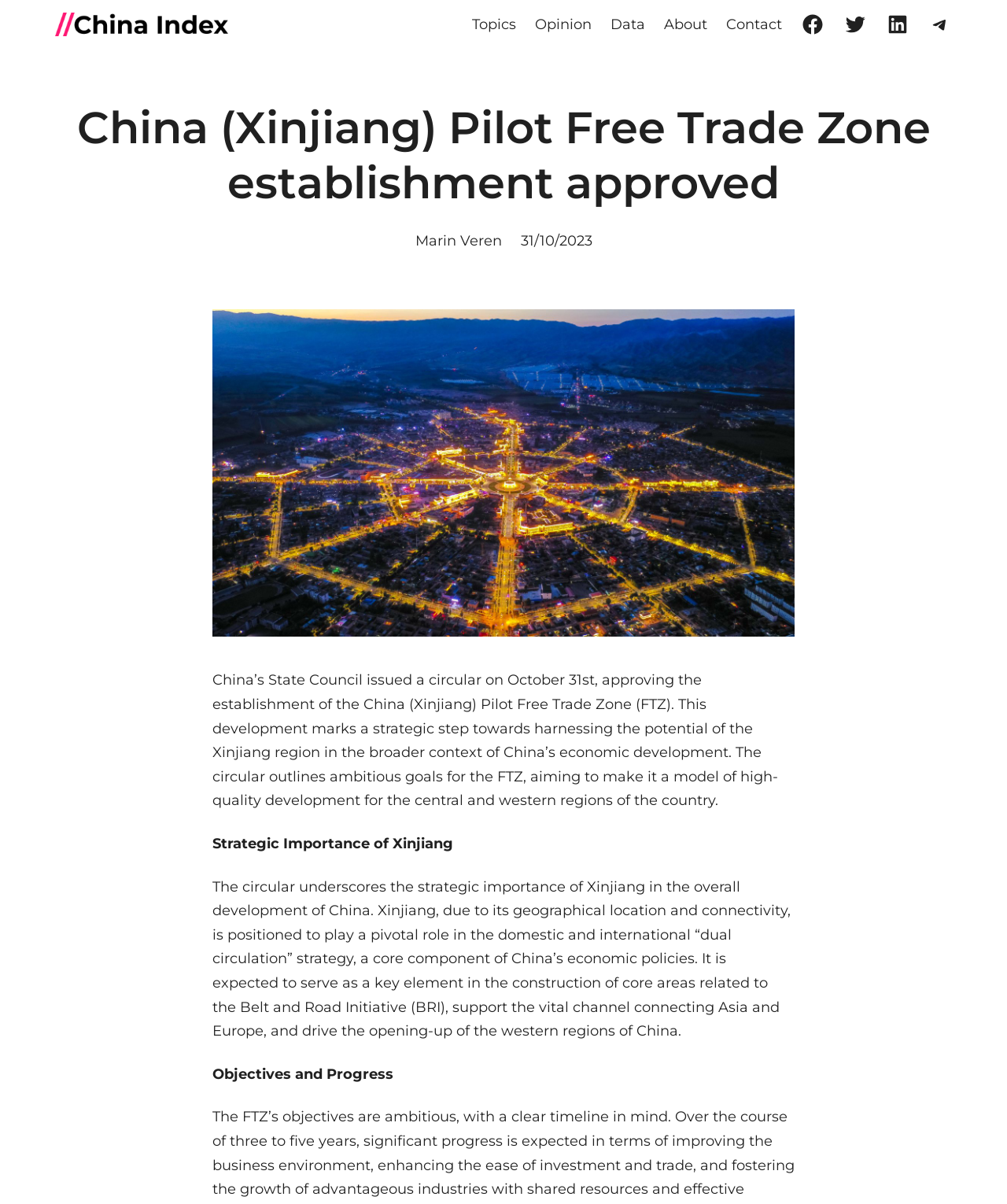Please specify the bounding box coordinates of the clickable region to carry out the following instruction: "Read the article about China (Xinjiang) Pilot Free Trade Zone establishment". The coordinates should be four float numbers between 0 and 1, in the format [left, top, right, bottom].

[0.055, 0.083, 0.945, 0.174]